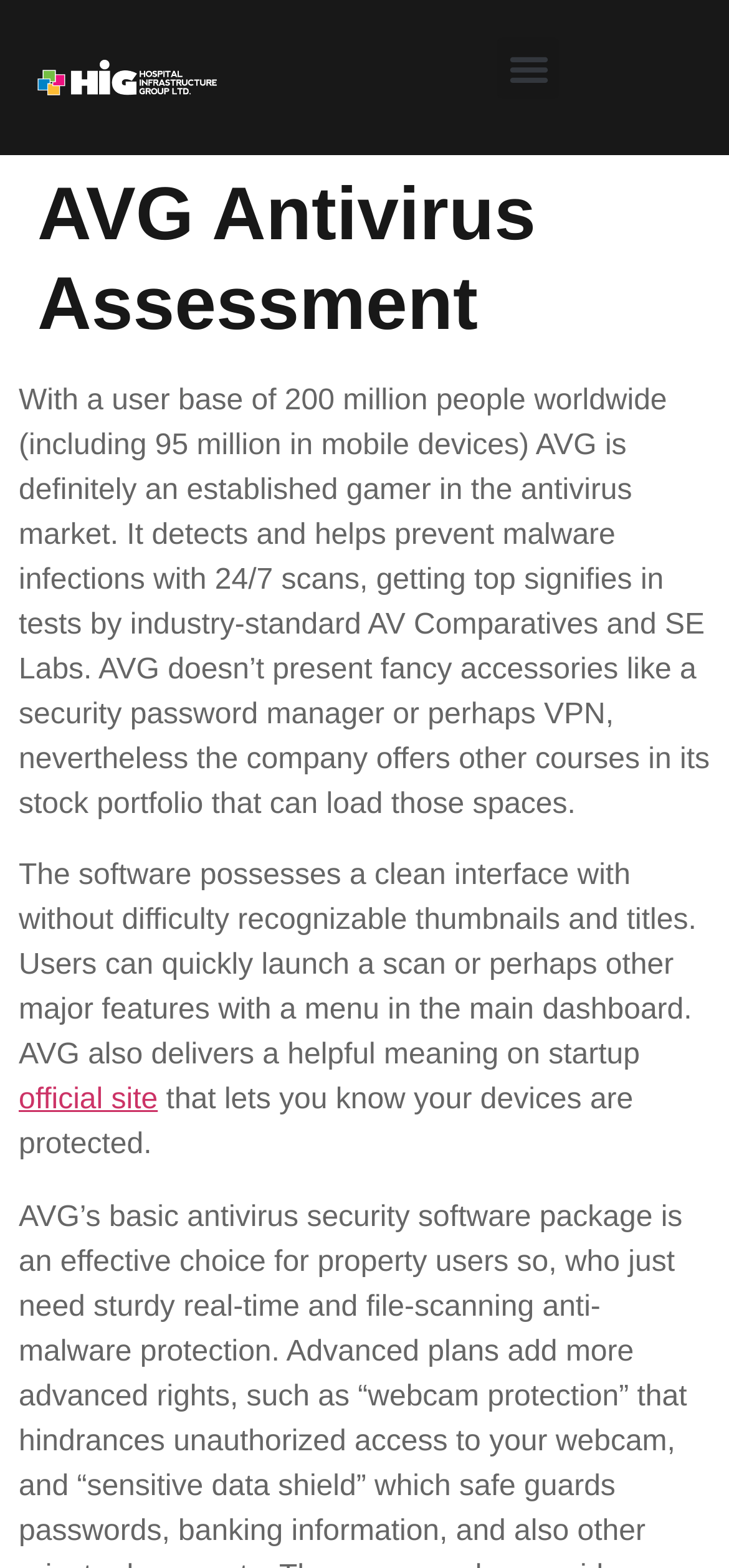Answer in one word or a short phrase: 
What is the source of the top signs in tests?

Industry-standard AV Comparatives and SE Labs